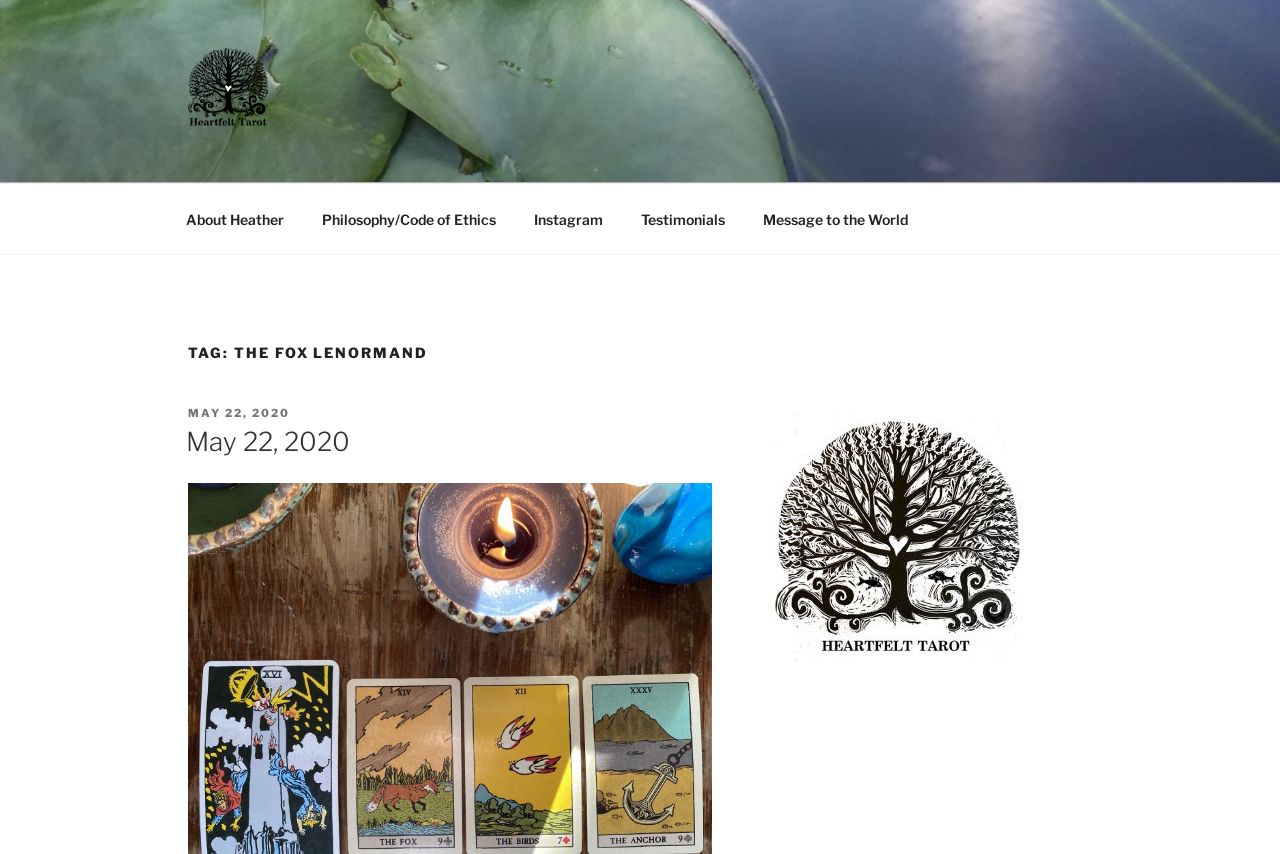What is the date of the latest article?
Give a comprehensive and detailed explanation for the question.

I found a heading element 'May 22, 2020' and a link element 'MAY 22, 2020' with a time element, which indicates that the latest article was posted on May 22, 2020.